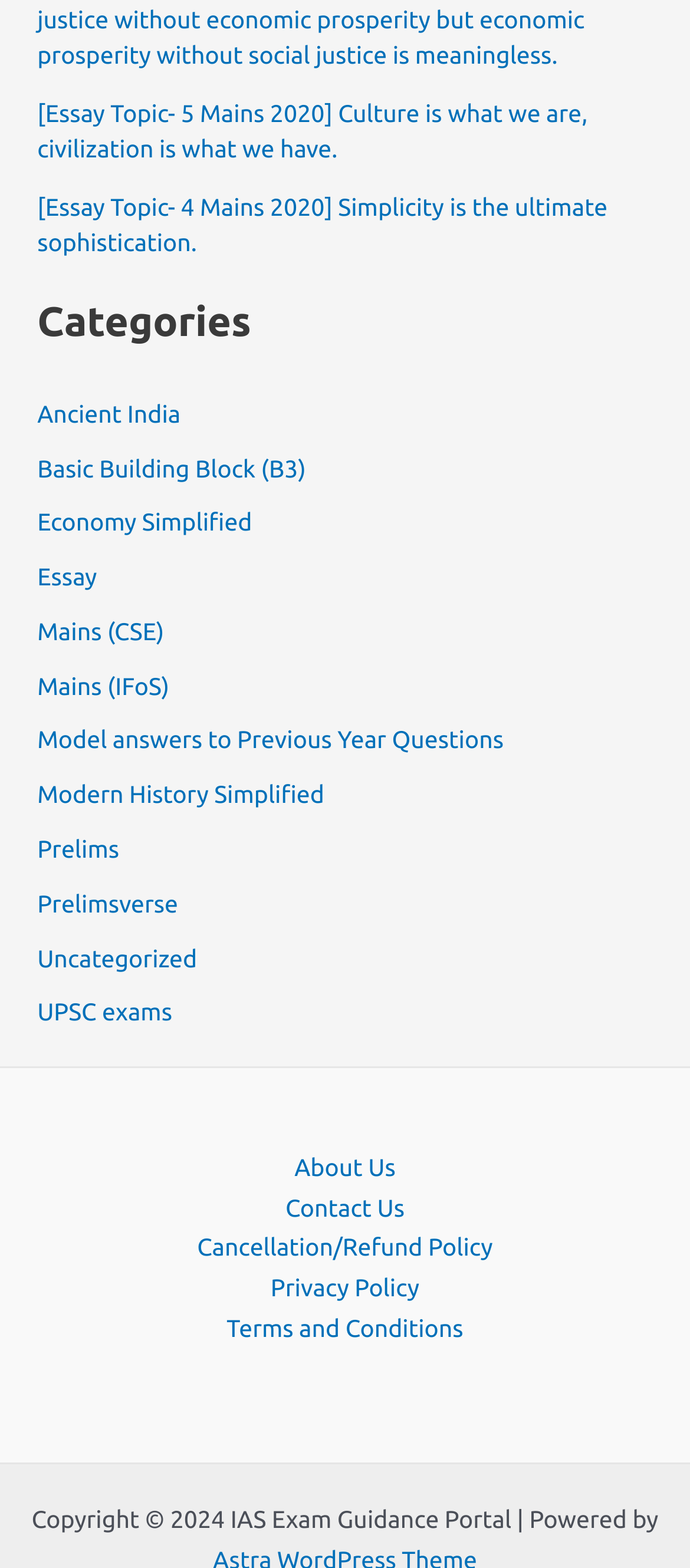Provide the bounding box coordinates for the specified HTML element described in this description: "Basic Building Block (B3)". The coordinates should be four float numbers ranging from 0 to 1, in the format [left, top, right, bottom].

[0.054, 0.289, 0.443, 0.307]